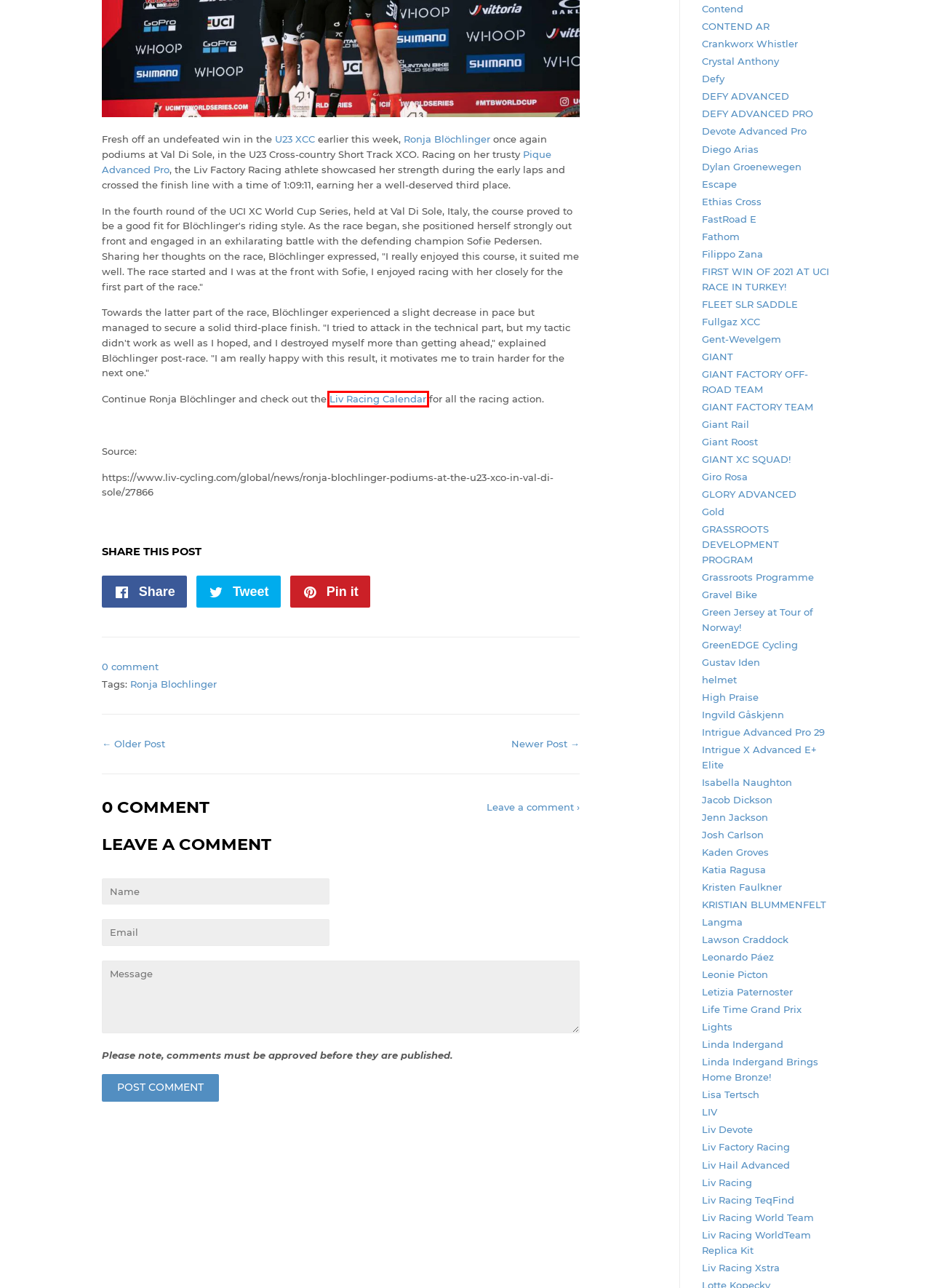Observe the provided screenshot of a webpage with a red bounding box around a specific UI element. Choose the webpage description that best fits the new webpage after you click on the highlighted element. These are your options:
A. Ronja Blöchlinger Wins the U23 XCC at Val Di Sole! | Liv Cycling Official site
B. UNLEASH EACH RIDER’S FULL POTENTIAL | Giant Bicycles International
C. Ronja Blöchlinger | Liv Factory Racing | Liv Cycling Official site
D. Life Cycle Bicycle Verification
E. Giant Bicycles | The world’s leading brand of bicycles and cycling gear
F. Pique Advanced Pro 29 | Liv Cycling Official site
G. Manuals | Giant Bicycles International
H. Liv Racing Calendar | Liv Cycling Official site

H